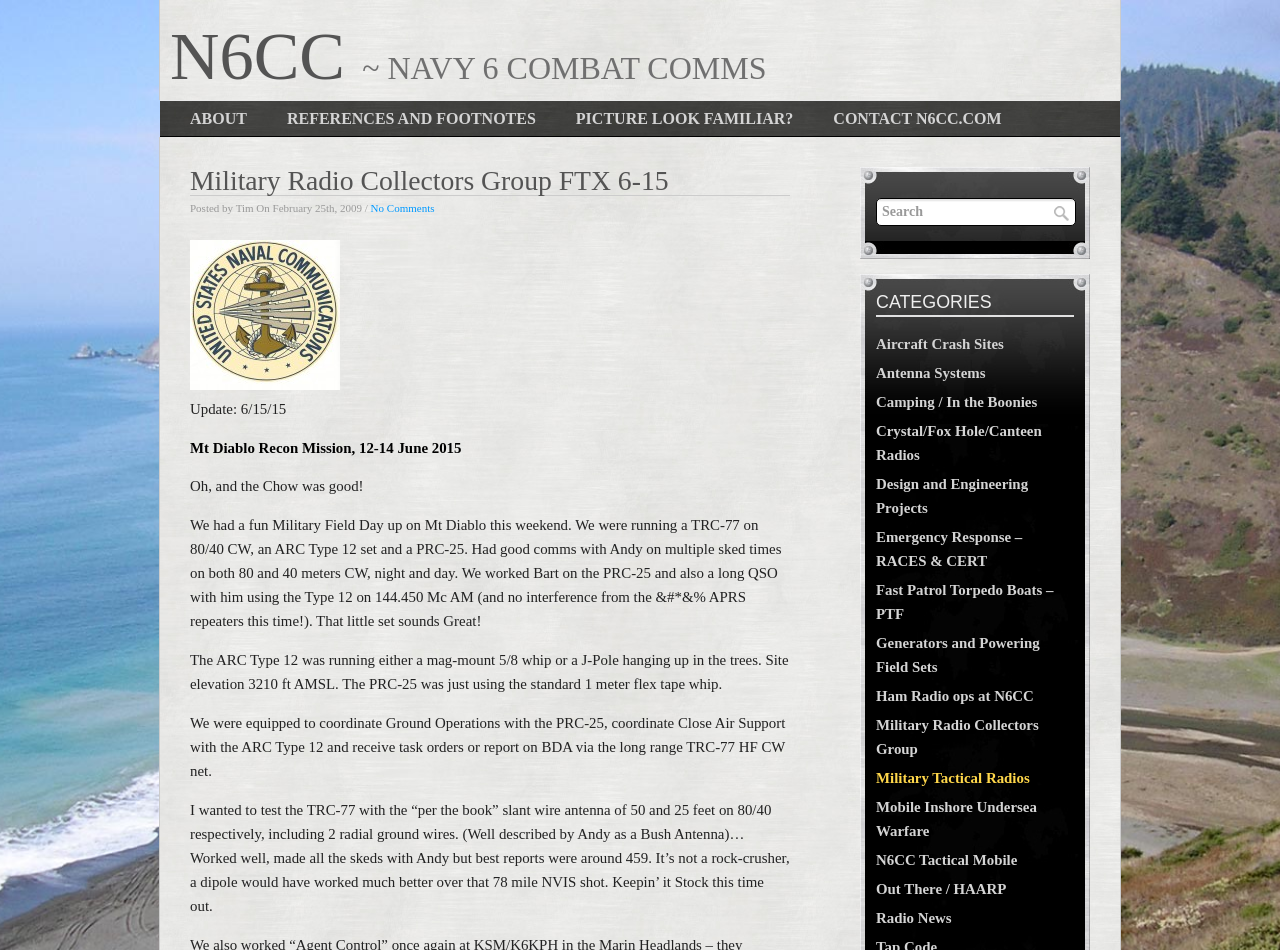What is the main heading of this webpage? Please extract and provide it.

Military Radio Collectors Group FTX 6-15